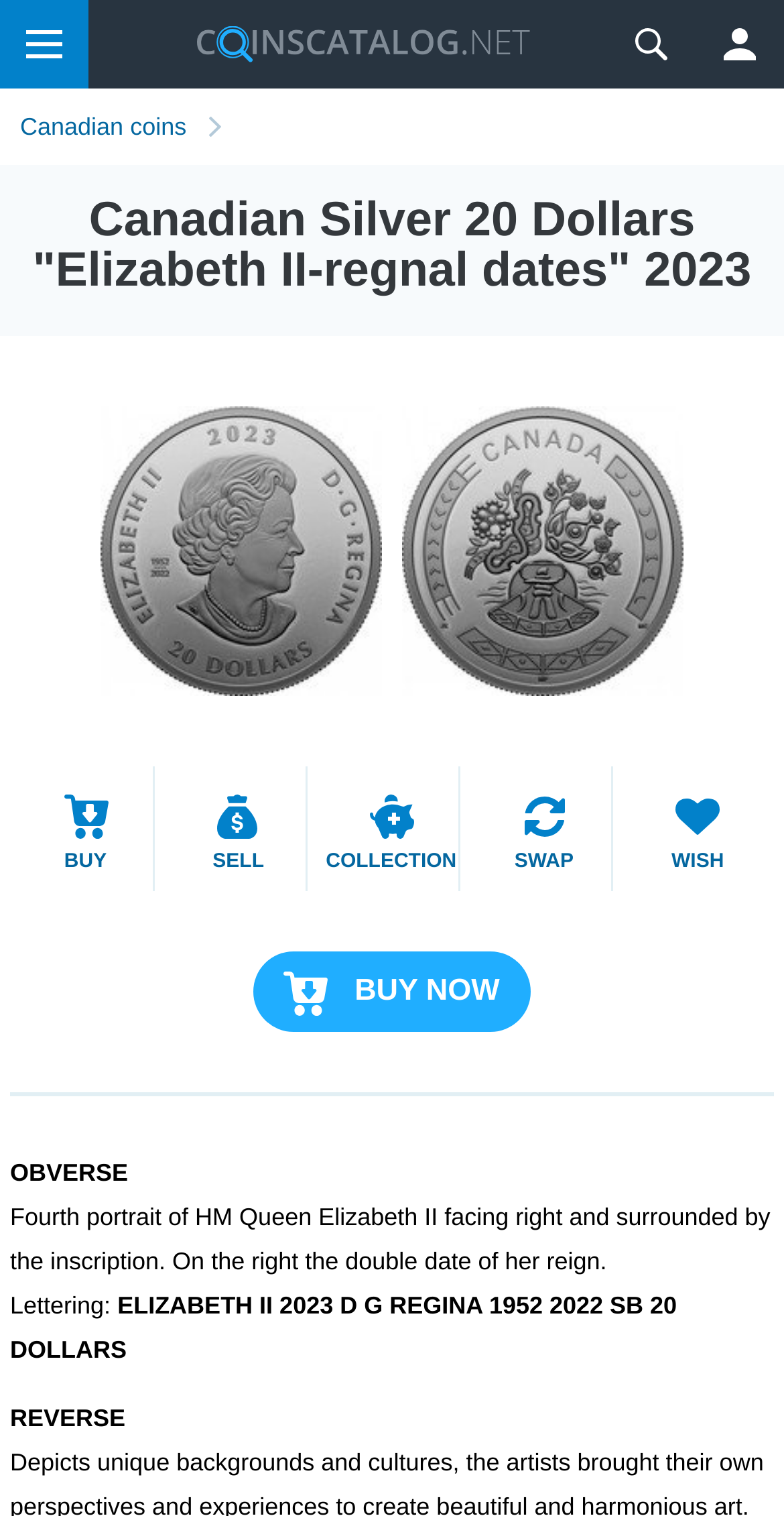From the element description title="Sign In/Sign Up", predict the bounding box coordinates of the UI element. The coordinates must be specified in the format (top-left x, top-left y, bottom-right x, bottom-right y) and should be within the 0 to 1 range.

[0.887, 0.0, 1.0, 0.058]